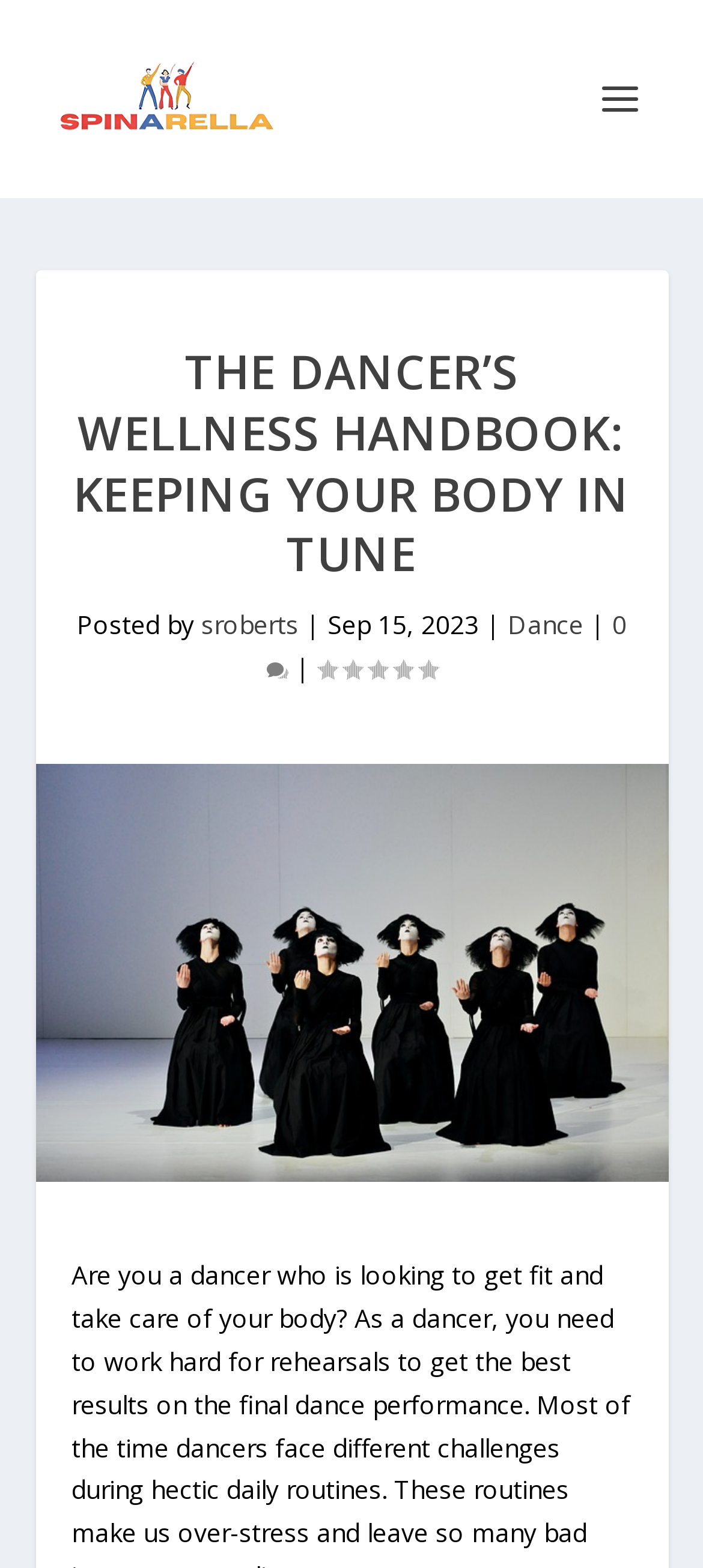When was the post published?
Using the details from the image, give an elaborate explanation to answer the question.

The publication date of the post can be found by looking at the text 'Sep 15, 2023', indicating that the post was published on September 15, 2023.